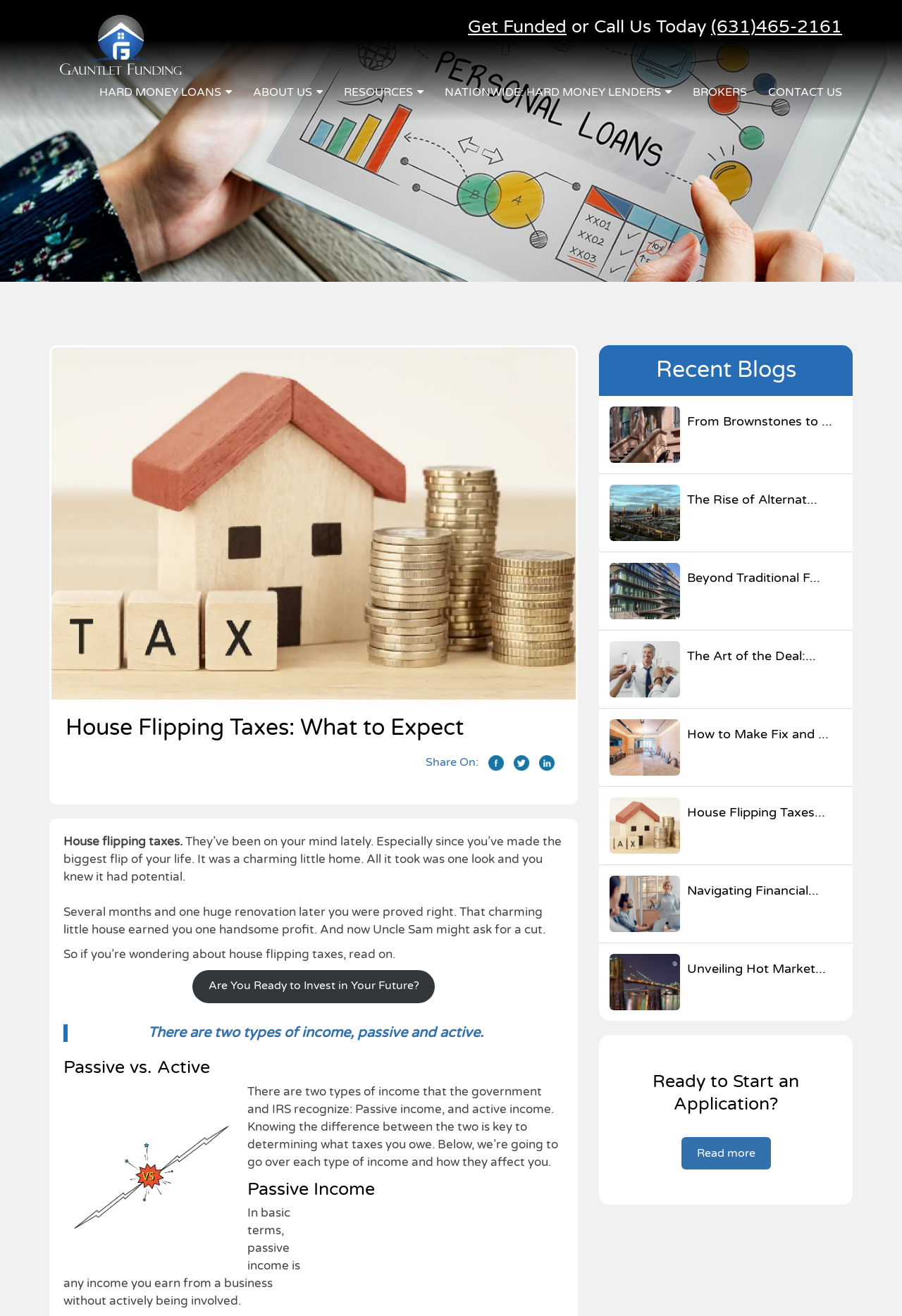How many social media platforms are mentioned for sharing?
Using the image as a reference, give an elaborate response to the question.

Upon examining the webpage content, specifically the section 'Share On:', it is clear that three social media platforms are mentioned for sharing: Facebook, Twitter, and LinkedIn.